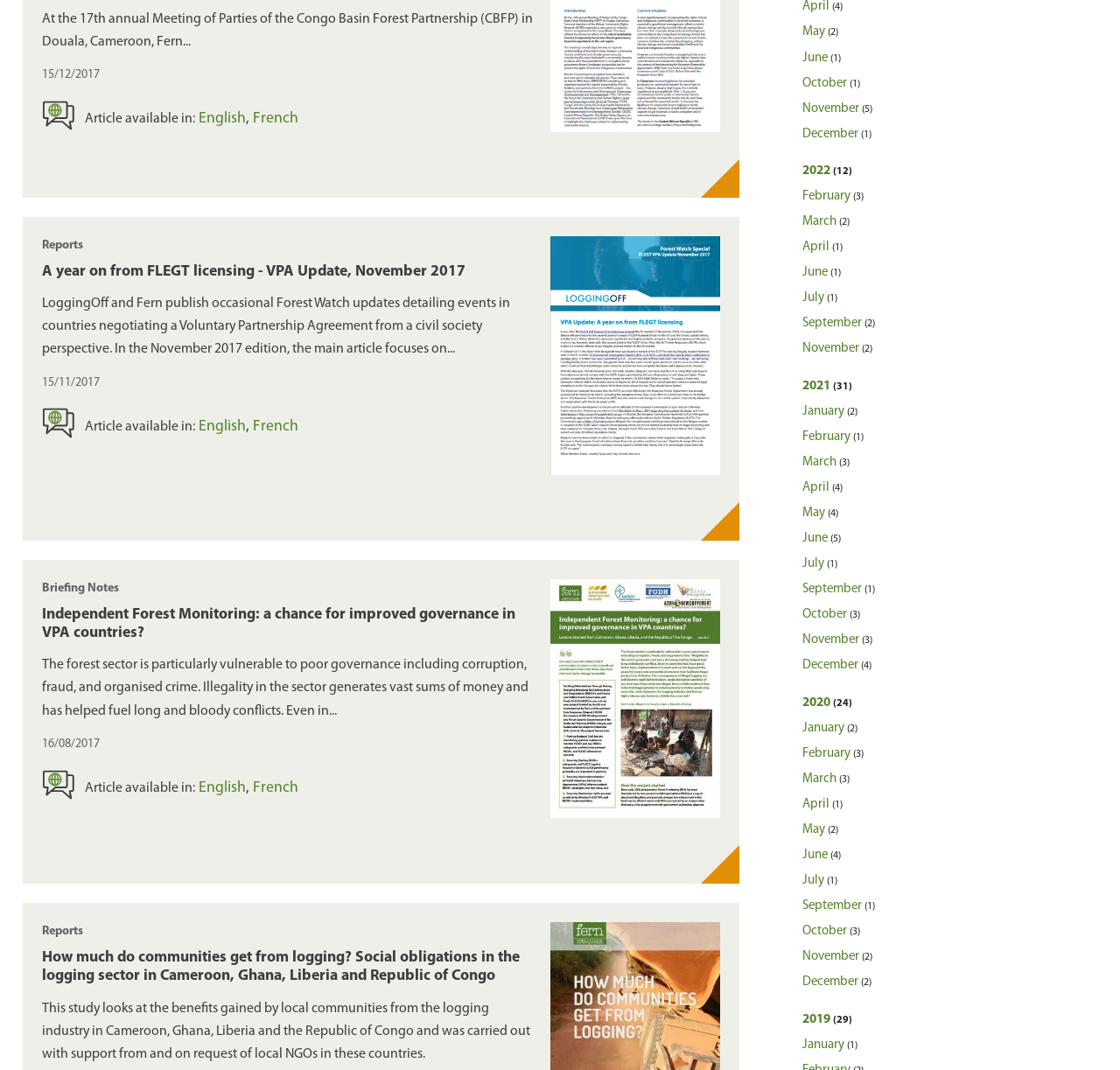Identify the bounding box coordinates for the UI element described as: "May (2)". The coordinates should be provided as four floats between 0 and 1: [left, top, right, bottom].

[0.716, 0.769, 0.749, 0.782]